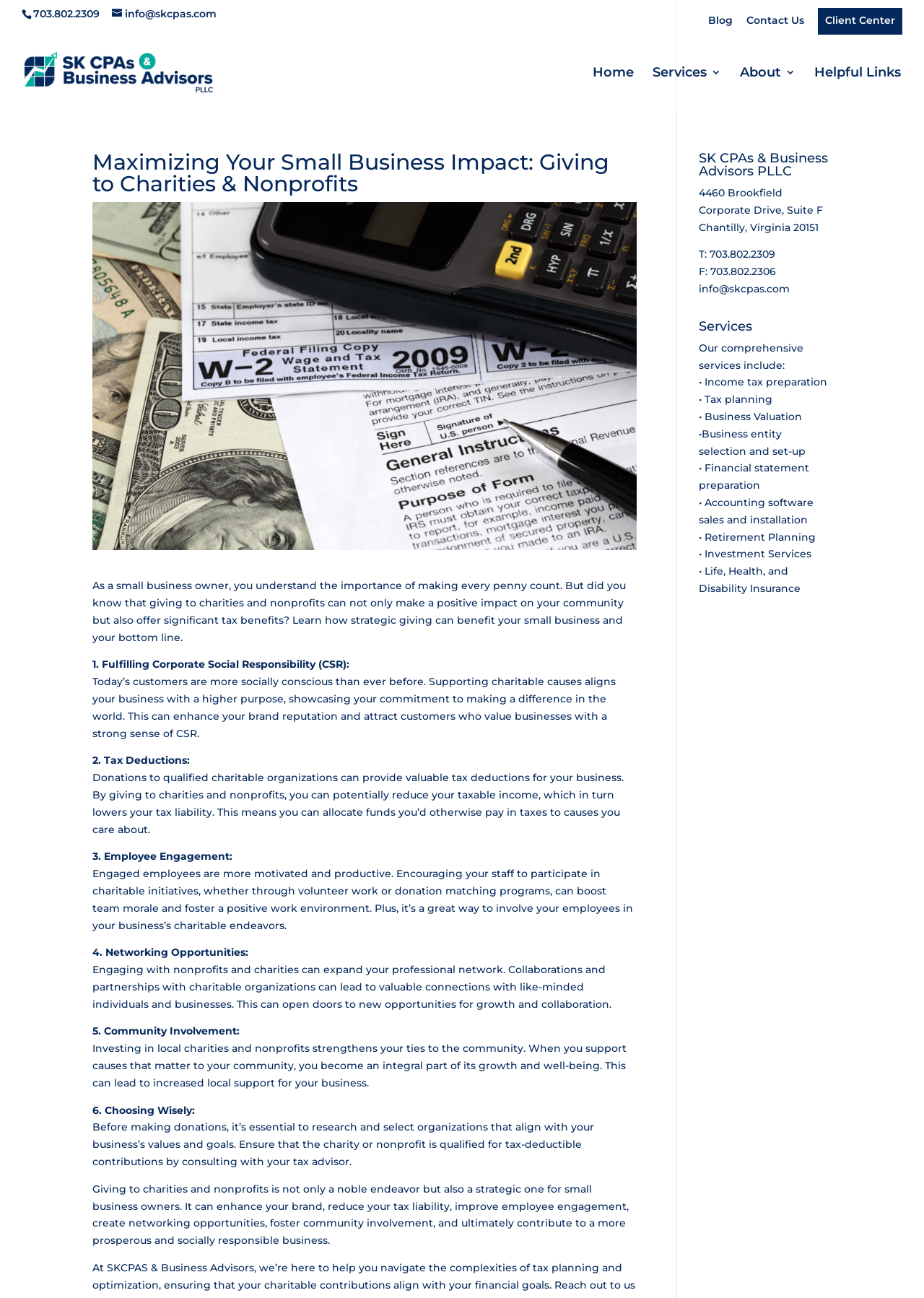How many ways are mentioned to maximize small business impact through giving to charities and nonprofits?
Refer to the image and provide a concise answer in one word or phrase.

6